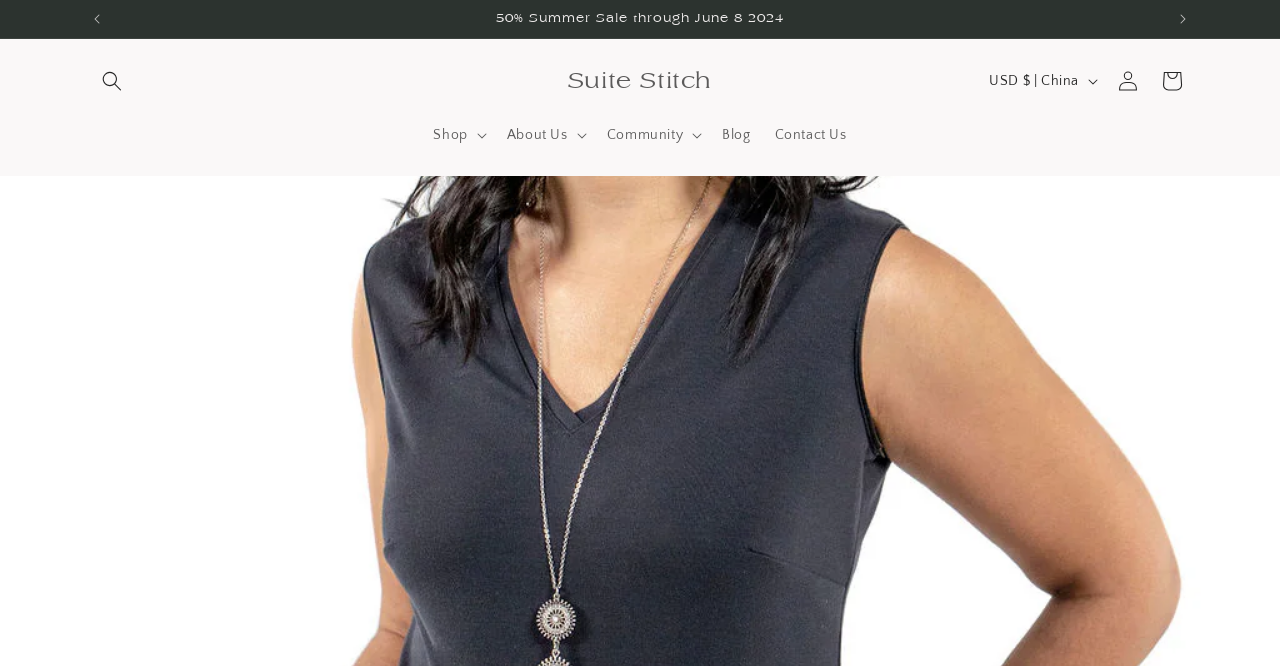What is the default currency?
Please respond to the question with a detailed and well-explained answer.

The answer can be found in the top navigation bar, where the default currency 'USD $' is displayed next to the country/region selection button.